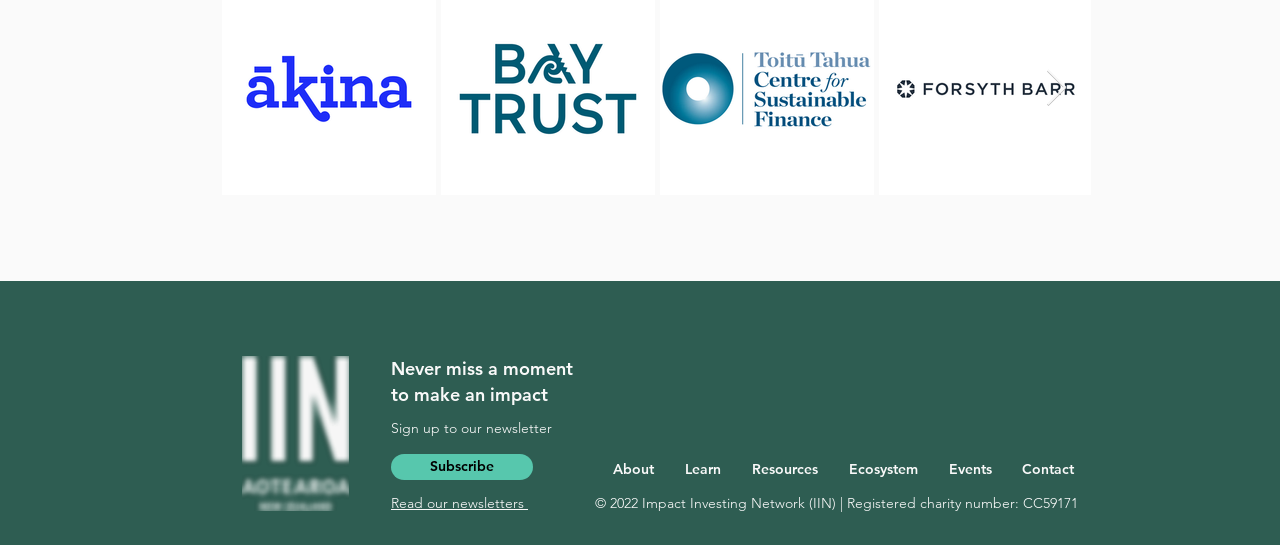Determine the bounding box coordinates of the clickable area required to perform the following instruction: "Subscribe to the newsletter". The coordinates should be represented as four float numbers between 0 and 1: [left, top, right, bottom].

[0.189, 0.125, 0.382, 0.202]